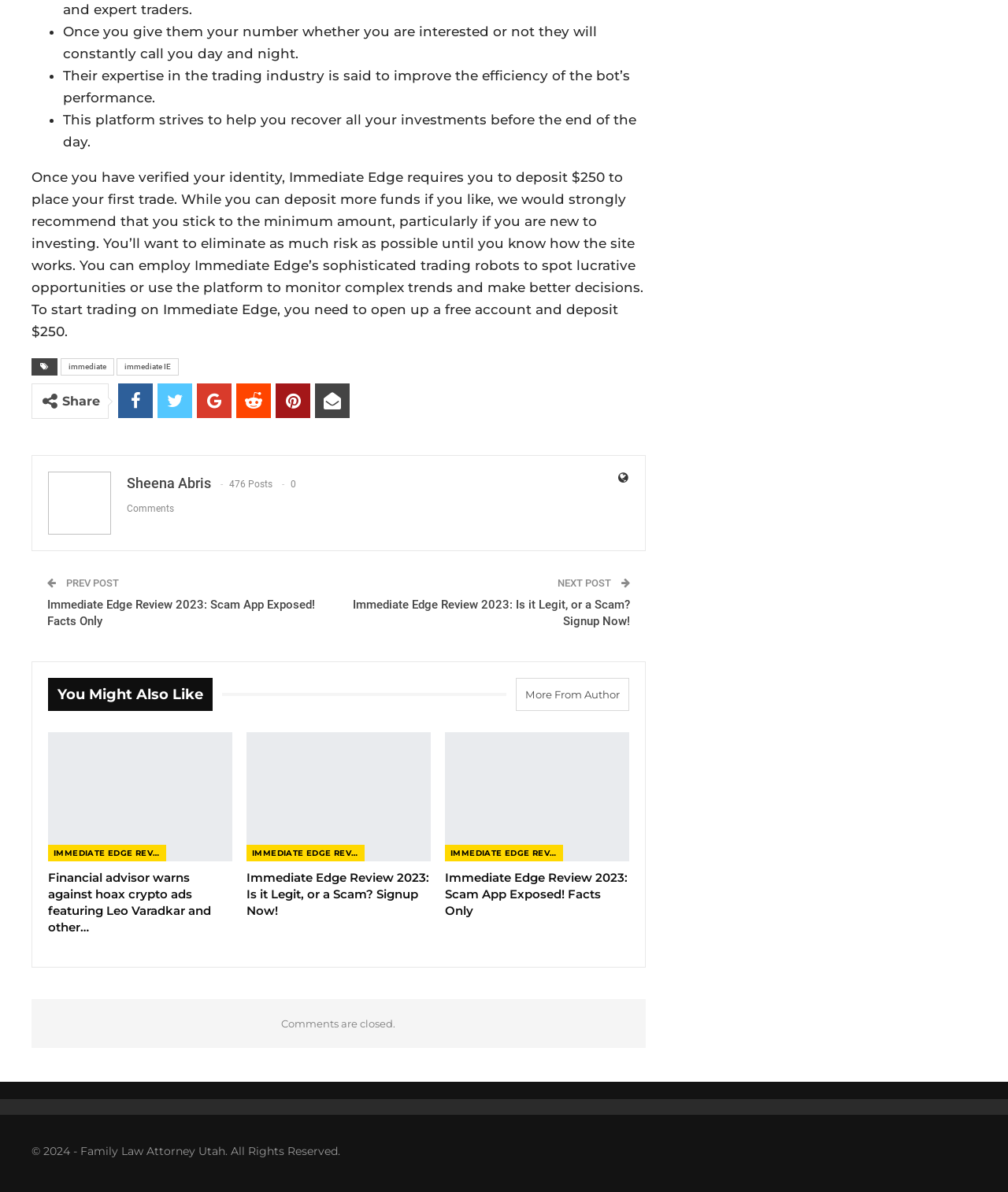Using the provided element description: "You might also like", determine the bounding box coordinates of the corresponding UI element in the screenshot.

[0.048, 0.577, 0.22, 0.589]